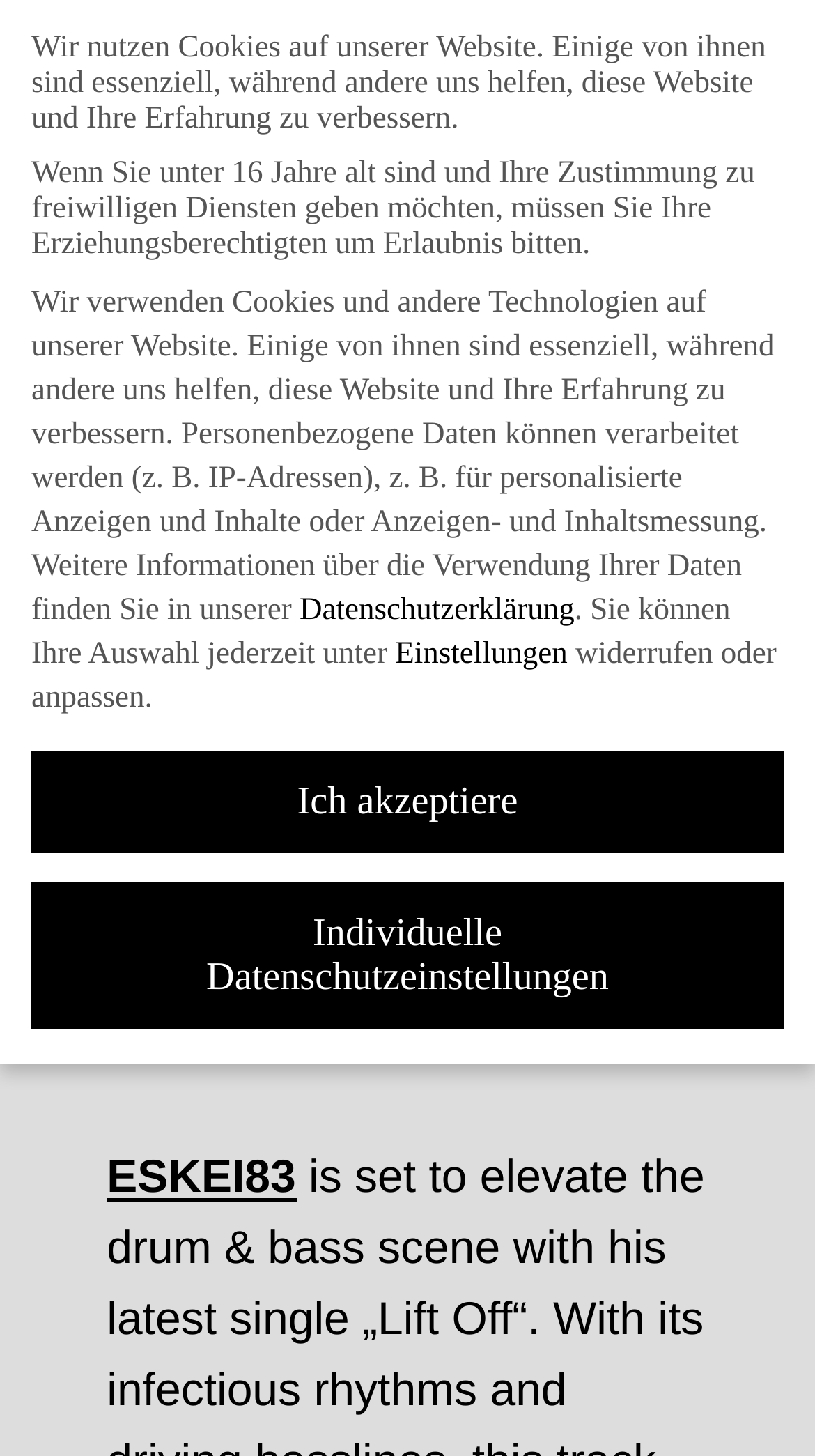What is the name of the artist releasing a new track?
Provide a short answer using one word or a brief phrase based on the image.

ESKEI83